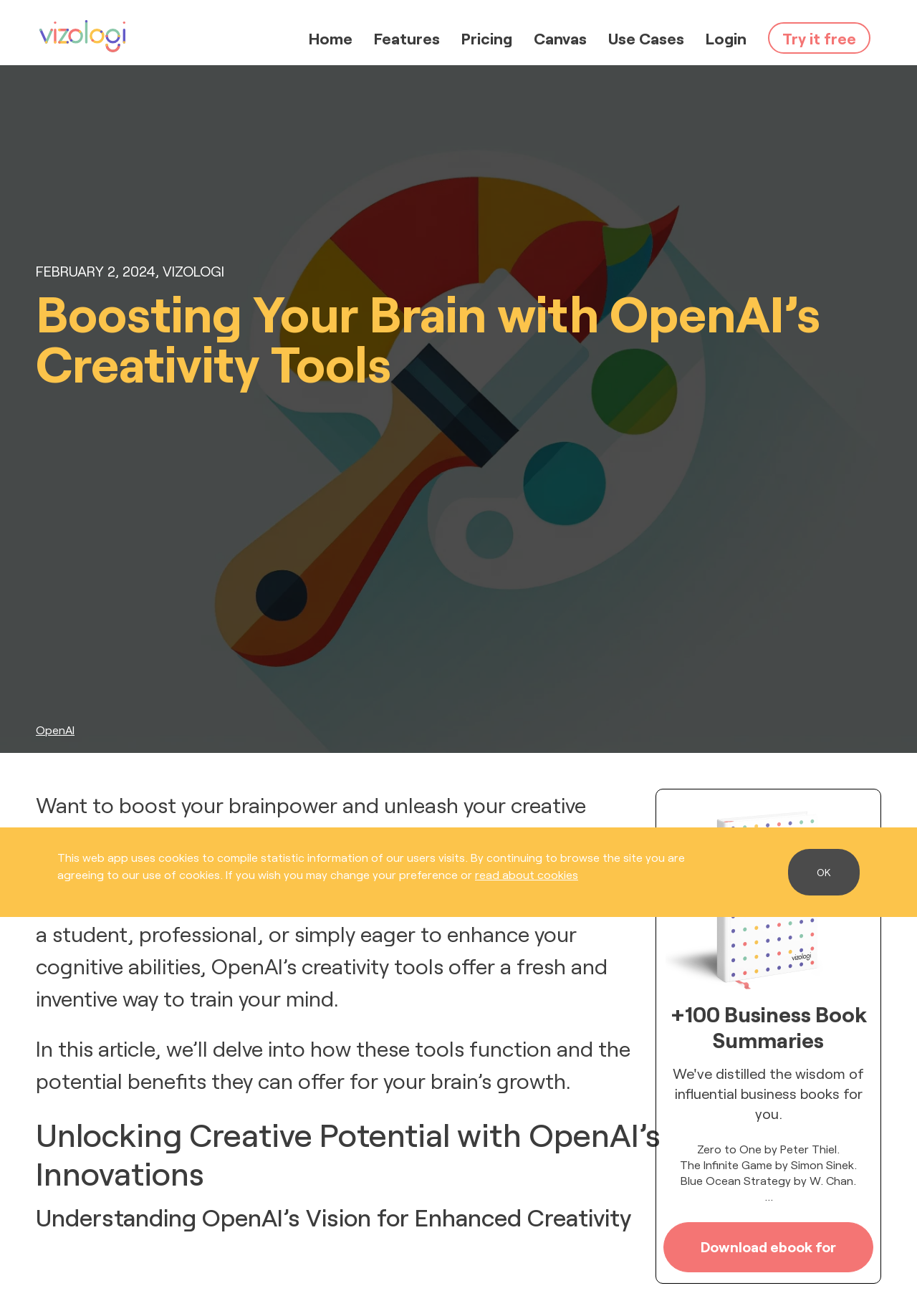Locate the bounding box coordinates of the area that needs to be clicked to fulfill the following instruction: "Click the 'Canvas' link". The coordinates should be in the format of four float numbers between 0 and 1, namely [left, top, right, bottom].

[0.582, 0.019, 0.64, 0.033]